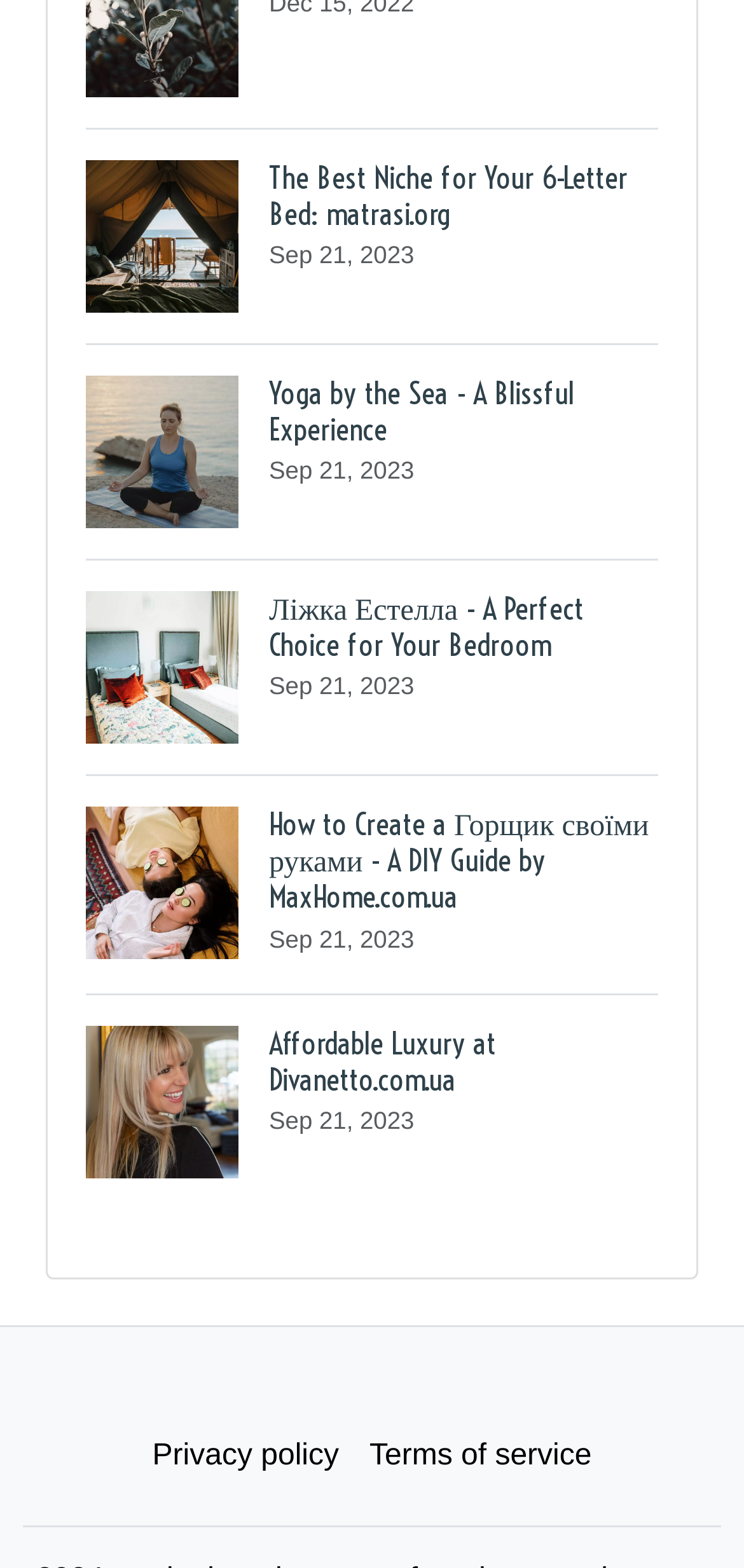Given the webpage screenshot, identify the bounding box of the UI element that matches this description: "Terms of service".

[0.476, 0.904, 0.816, 0.953]